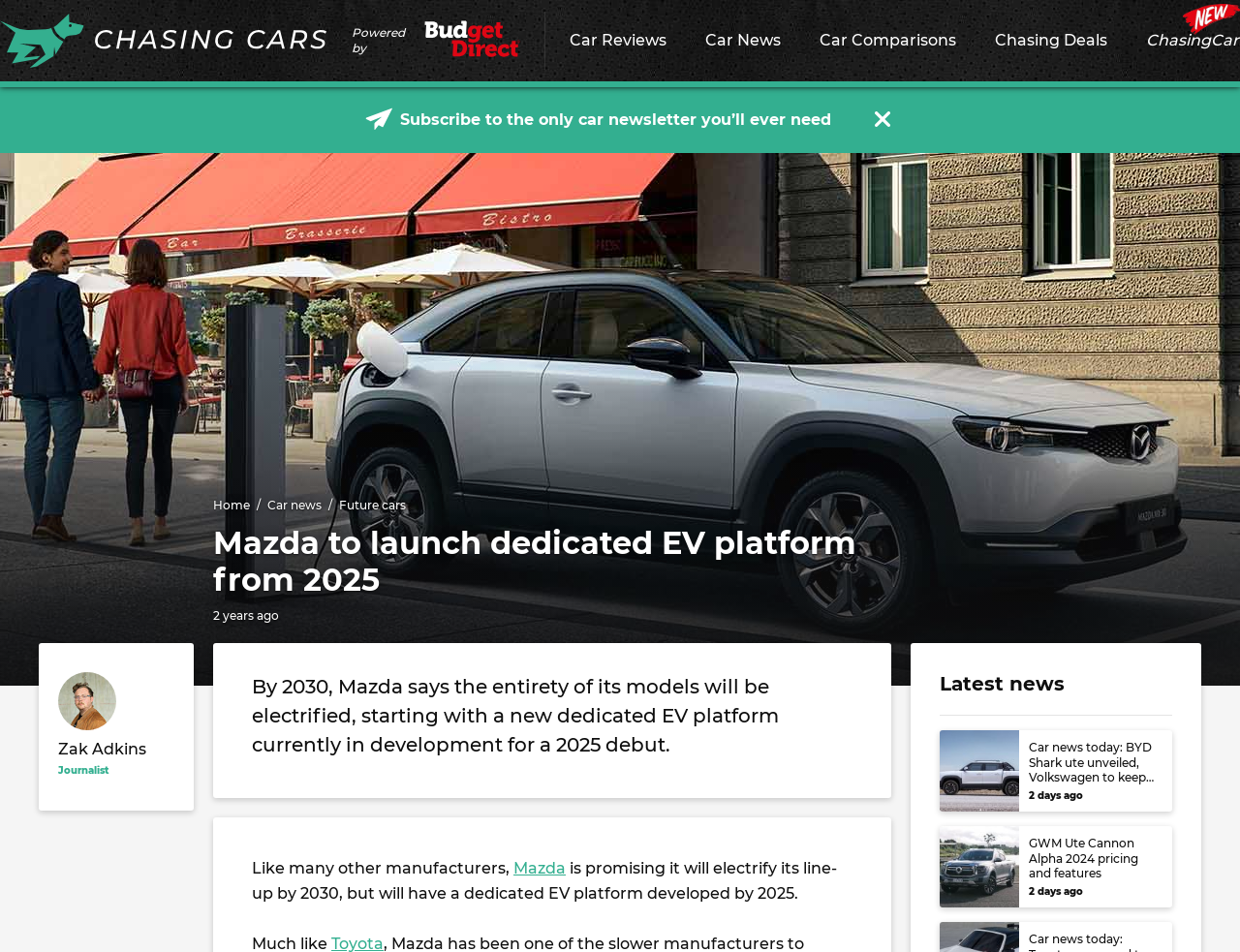Identify the bounding box for the given UI element using the description provided. Coordinates should be in the format (top-left x, top-left y, bottom-right x, bottom-right y) and must be between 0 and 1. Here is the description: Car news

[0.216, 0.522, 0.259, 0.538]